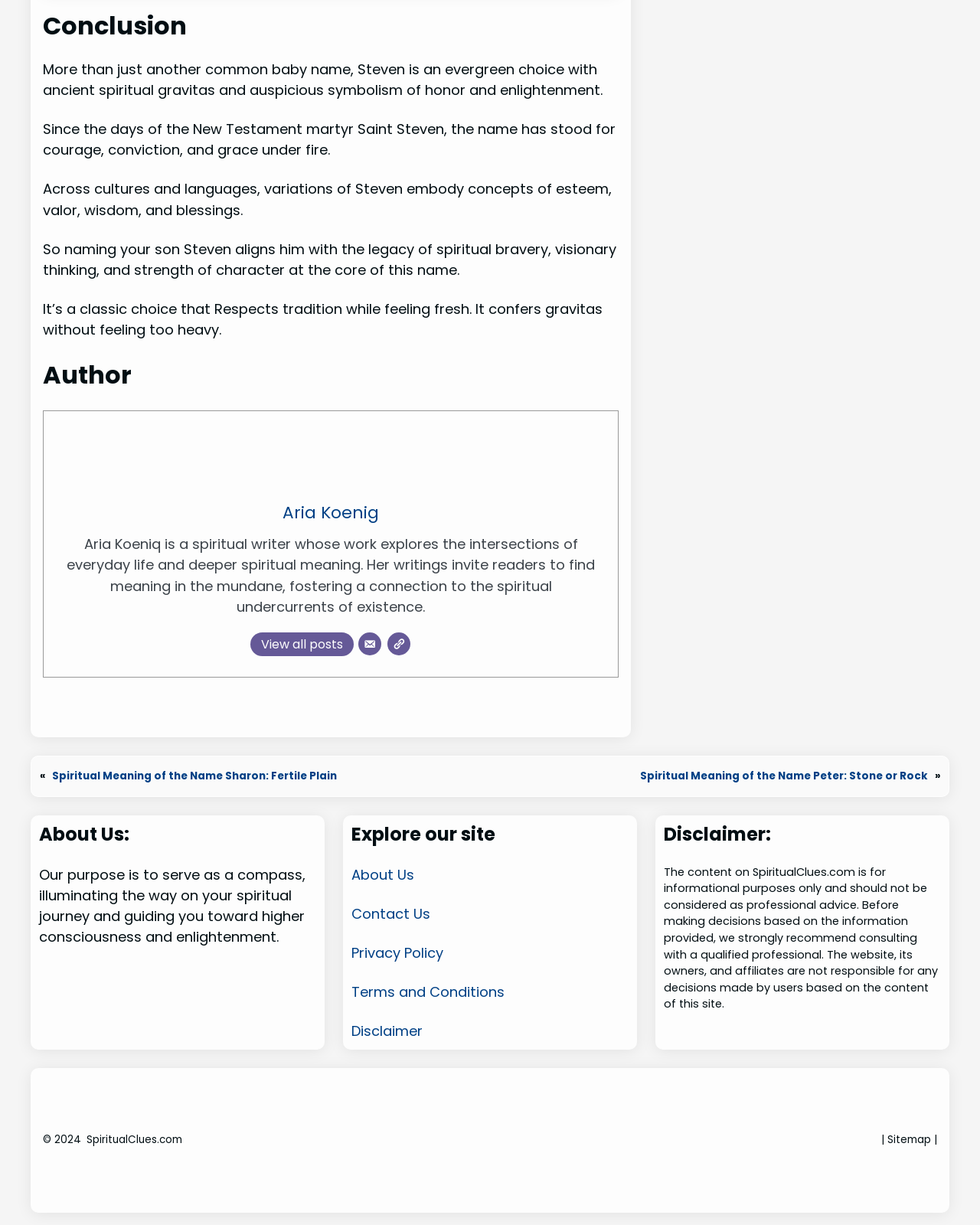Determine the bounding box of the UI element mentioned here: "Terms and Conditions". The coordinates must be in the format [left, top, right, bottom] with values ranging from 0 to 1.

[0.358, 0.802, 0.515, 0.817]